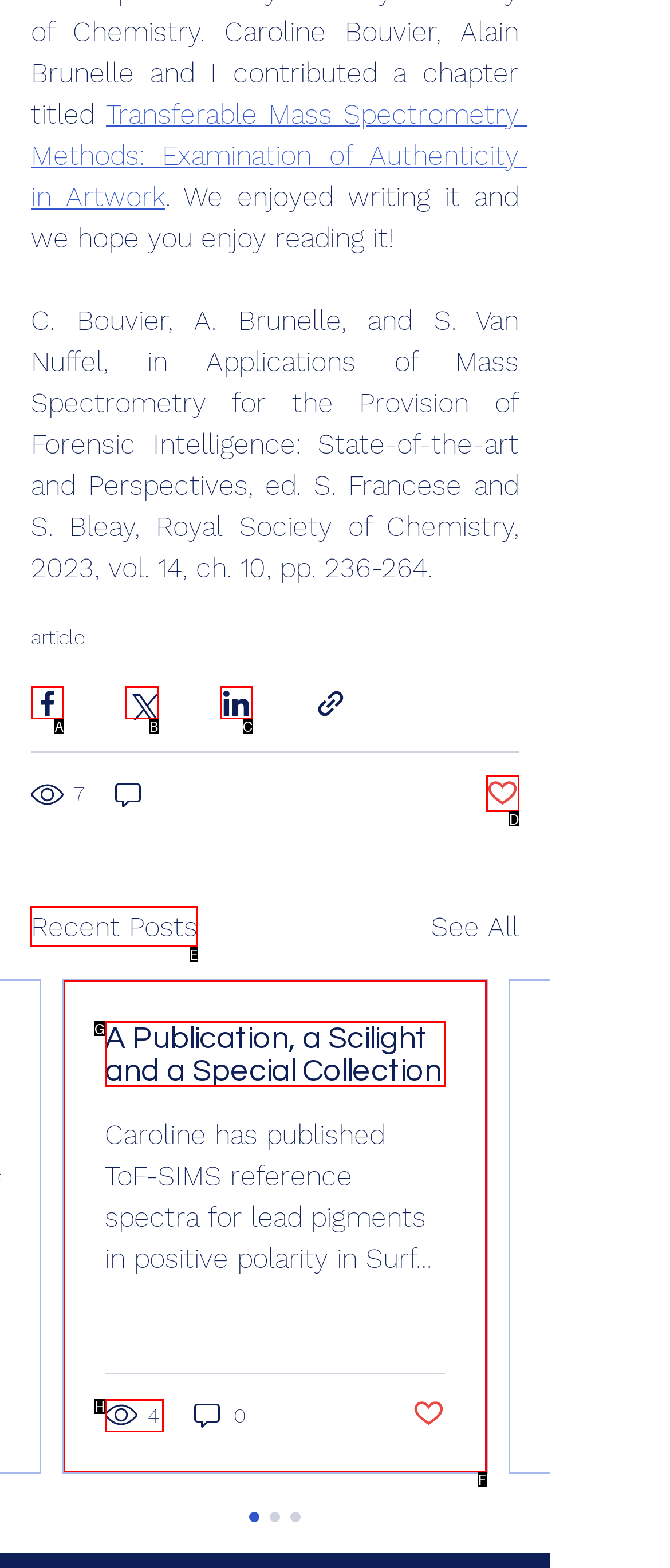Pick the right letter to click to achieve the task: View recent posts
Answer with the letter of the correct option directly.

E